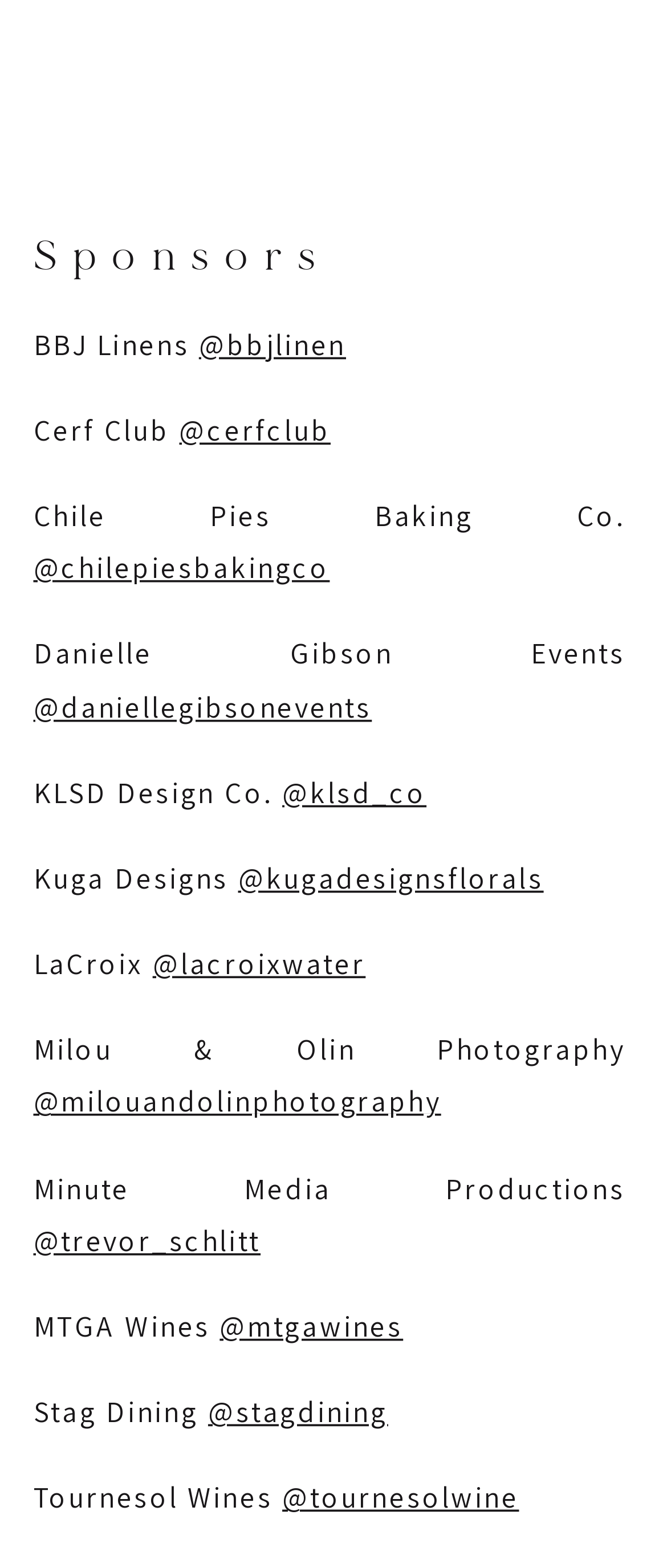What is the last sponsor listed?
Based on the image, answer the question in a detailed manner.

The last sponsor listed is 'Tournesol Wines' which is a StaticText element with bounding box coordinates [0.05, 0.943, 0.423, 0.967] and has a corresponding link '@tournesolwine'.